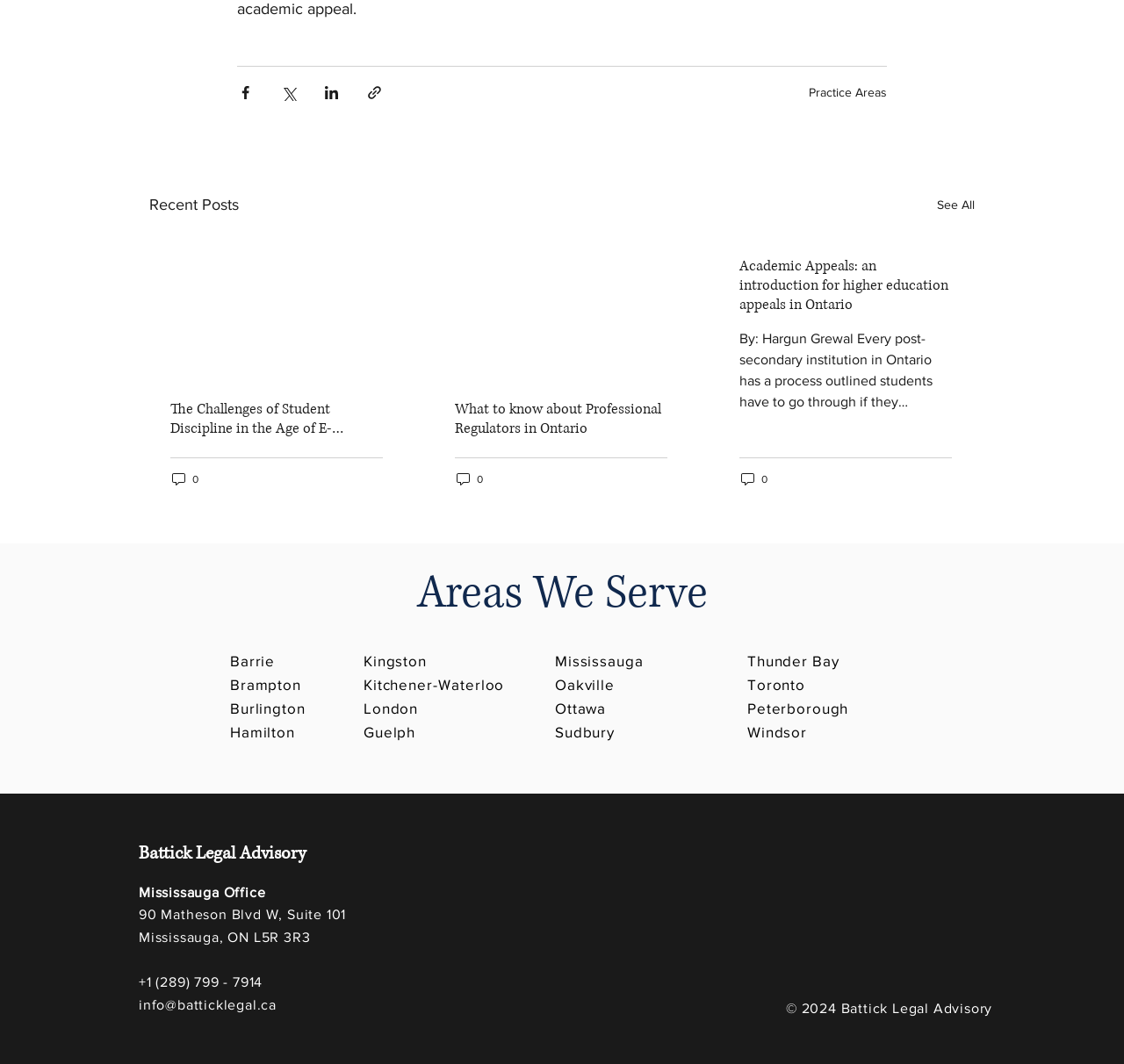Determine the bounding box coordinates of the region that needs to be clicked to achieve the task: "Visit the Mississauga office page".

[0.123, 0.832, 0.308, 0.888]